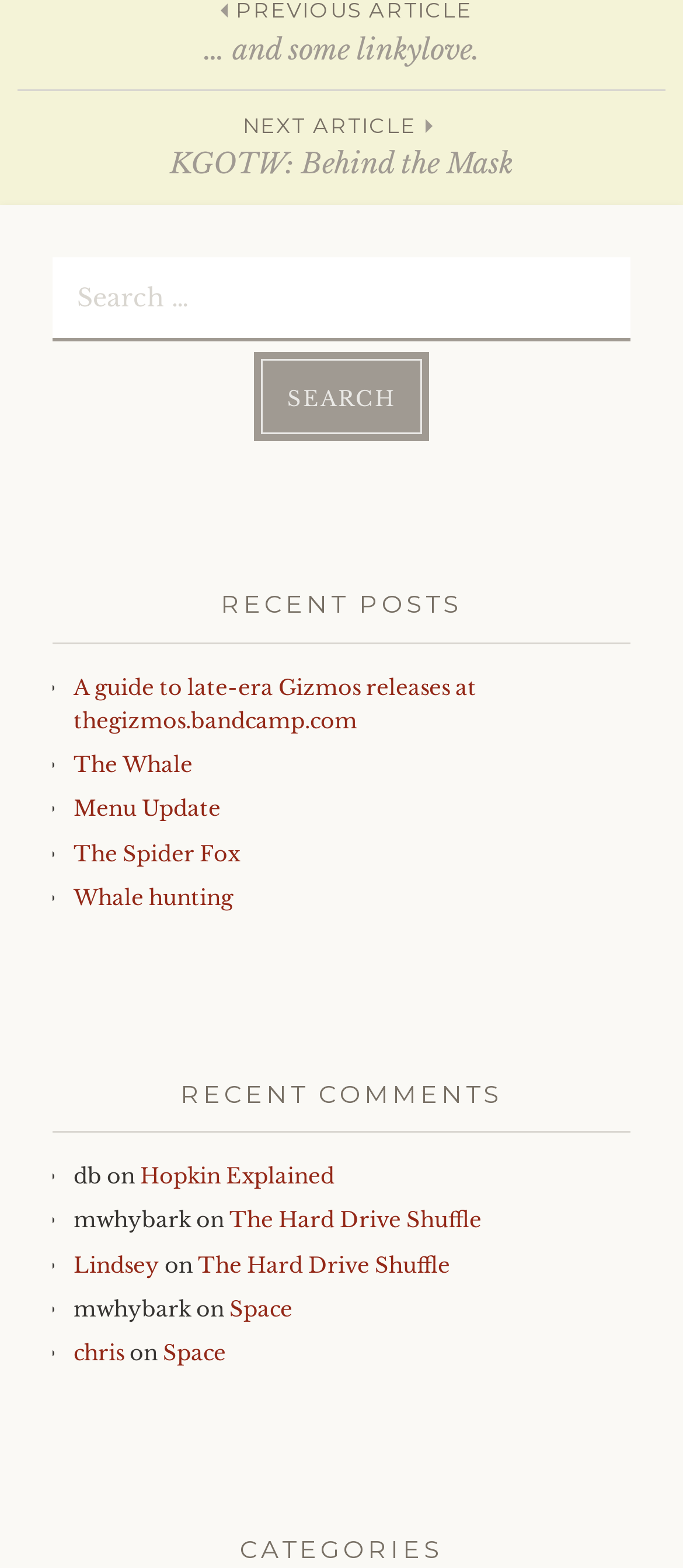Please mark the bounding box coordinates of the area that should be clicked to carry out the instruction: "Check the recent comment from 'db'".

[0.108, 0.742, 0.49, 0.758]